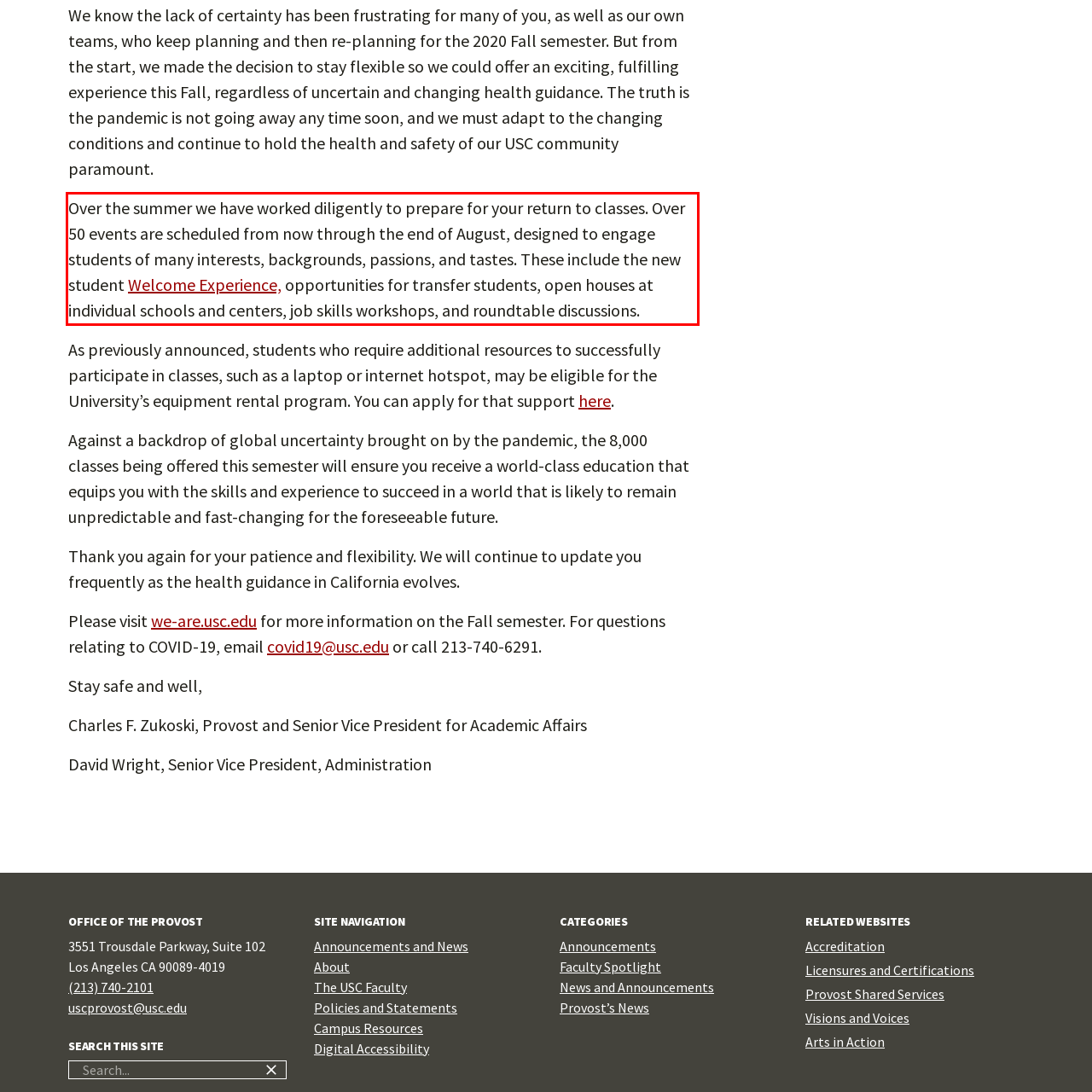Analyze the screenshot of the webpage and extract the text from the UI element that is inside the red bounding box.

Over the summer we have worked diligently to prepare for your return to classes. Over 50 events are scheduled from now through the end of August, designed to engage students of many interests, backgrounds, passions, and tastes. These include the new student Welcome Experience, opportunities for transfer students, open houses at individual schools and centers, job skills workshops, and roundtable discussions.